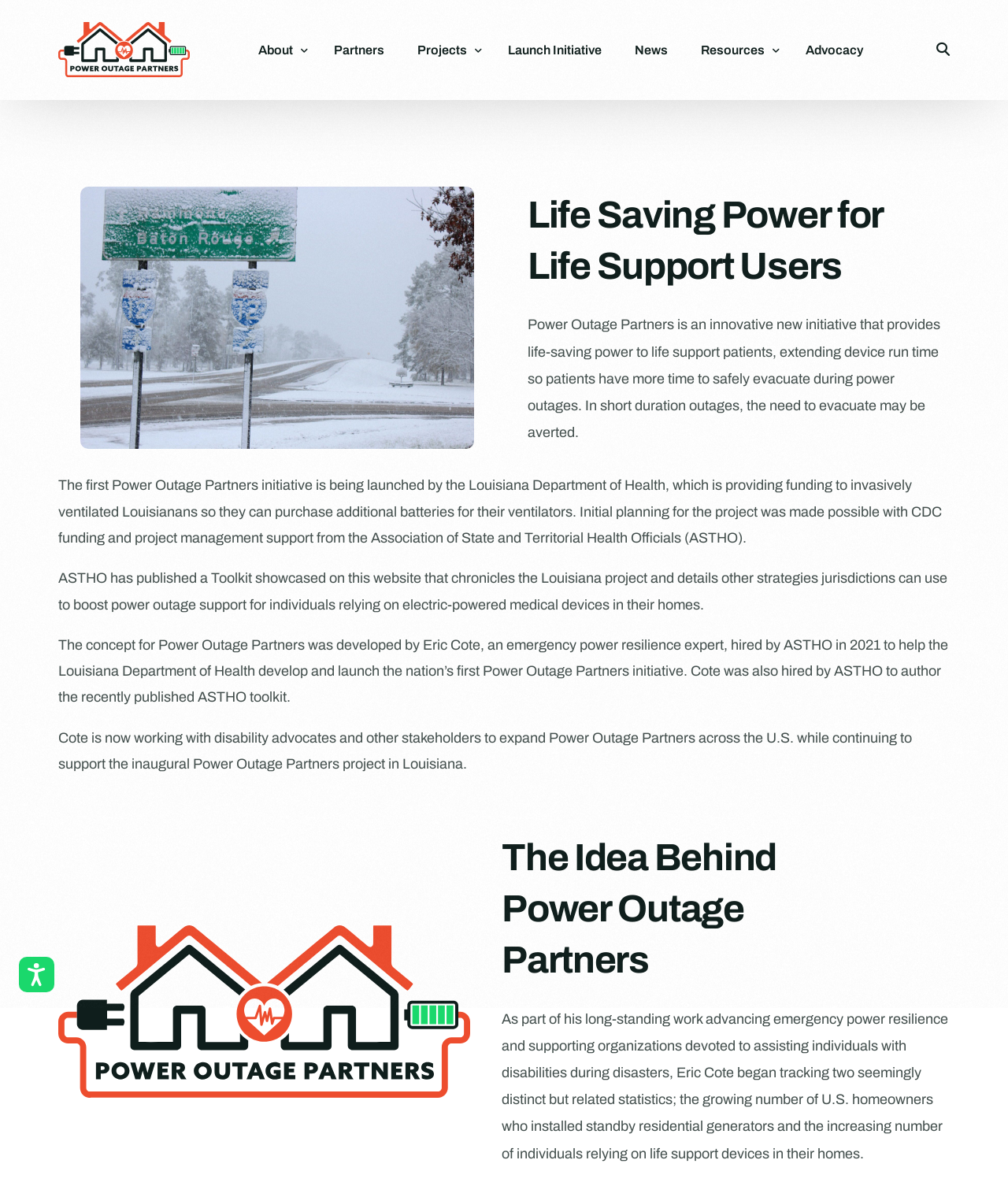Locate the bounding box coordinates of the clickable area to execute the instruction: "Visit the Contact Us page". Provide the coordinates as four float numbers between 0 and 1, represented as [left, top, right, bottom].

None